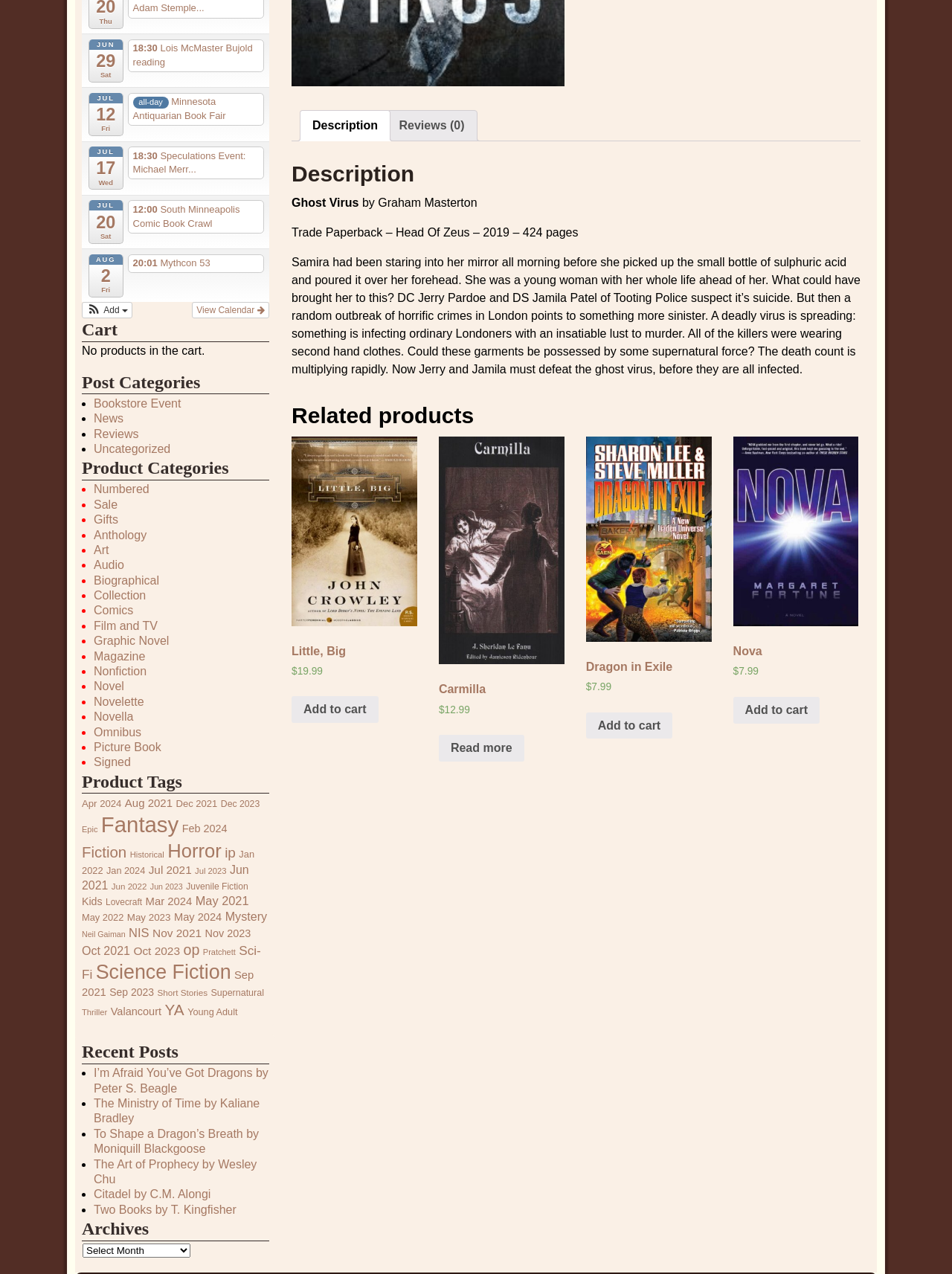Provide the bounding box coordinates for the UI element described in this sentence: "Jul 20 Sat". The coordinates should be four float values between 0 and 1, i.e., [left, top, right, bottom].

[0.093, 0.157, 0.129, 0.191]